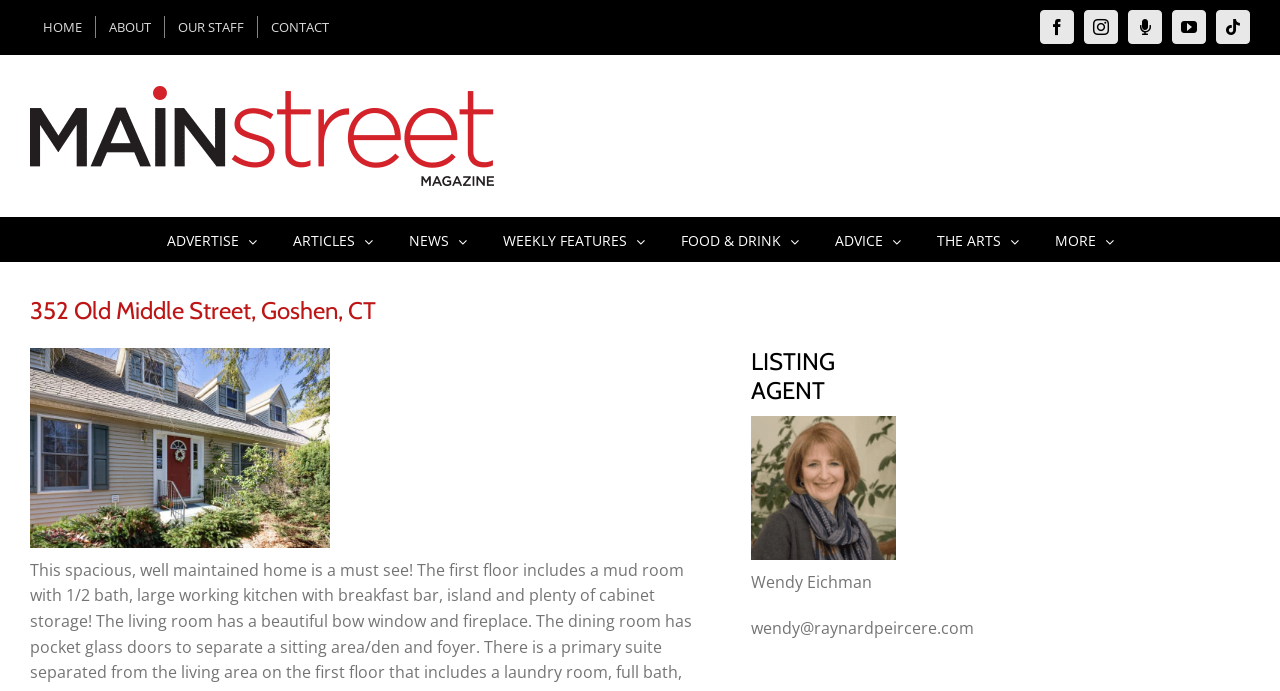Locate the bounding box of the UI element with the following description: "MORE".

[0.824, 0.315, 0.87, 0.378]